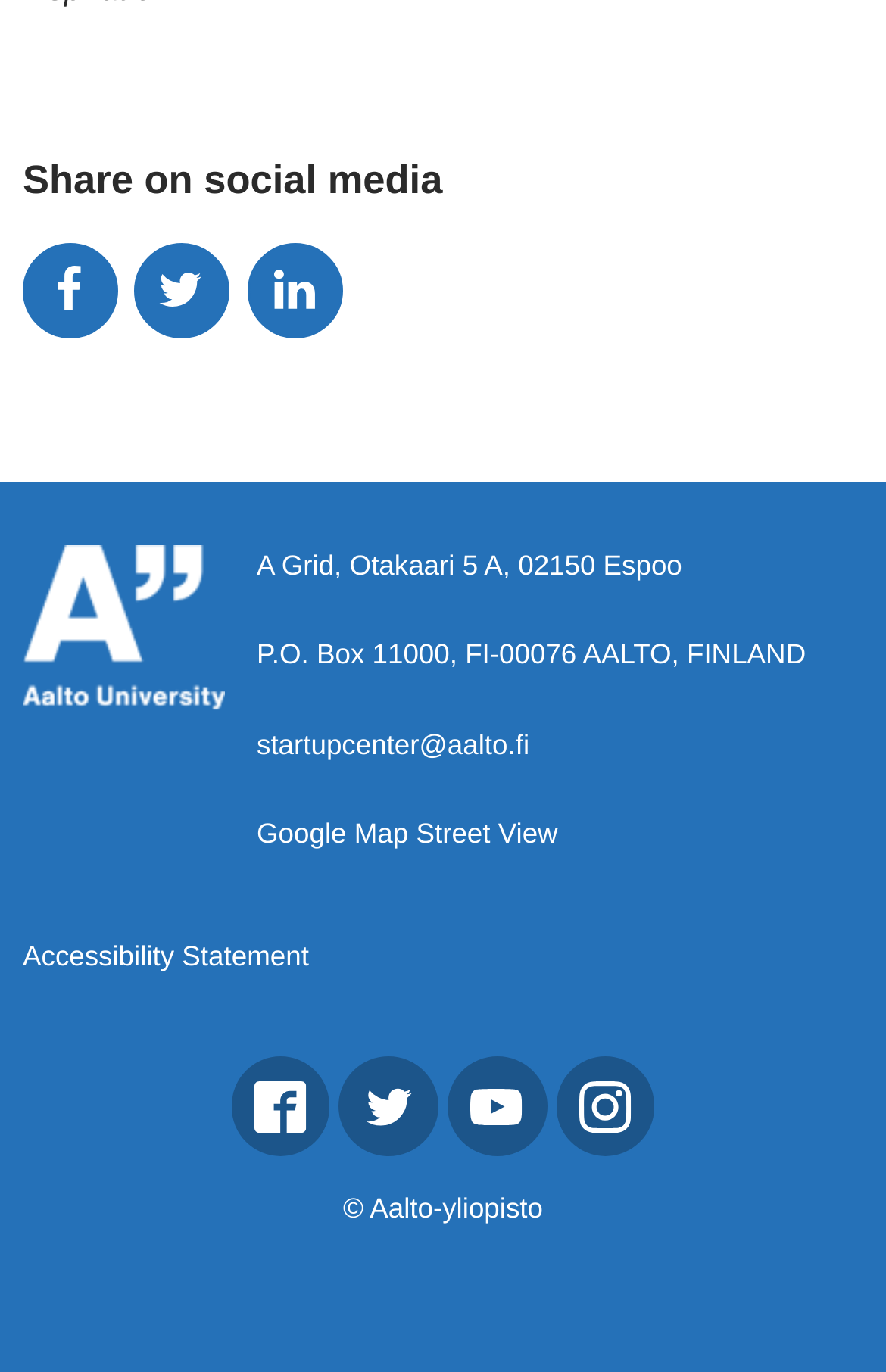Find the bounding box coordinates of the element to click in order to complete this instruction: "Check the Accessibility Statement". The bounding box coordinates must be four float numbers between 0 and 1, denoted as [left, top, right, bottom].

[0.026, 0.685, 0.349, 0.708]